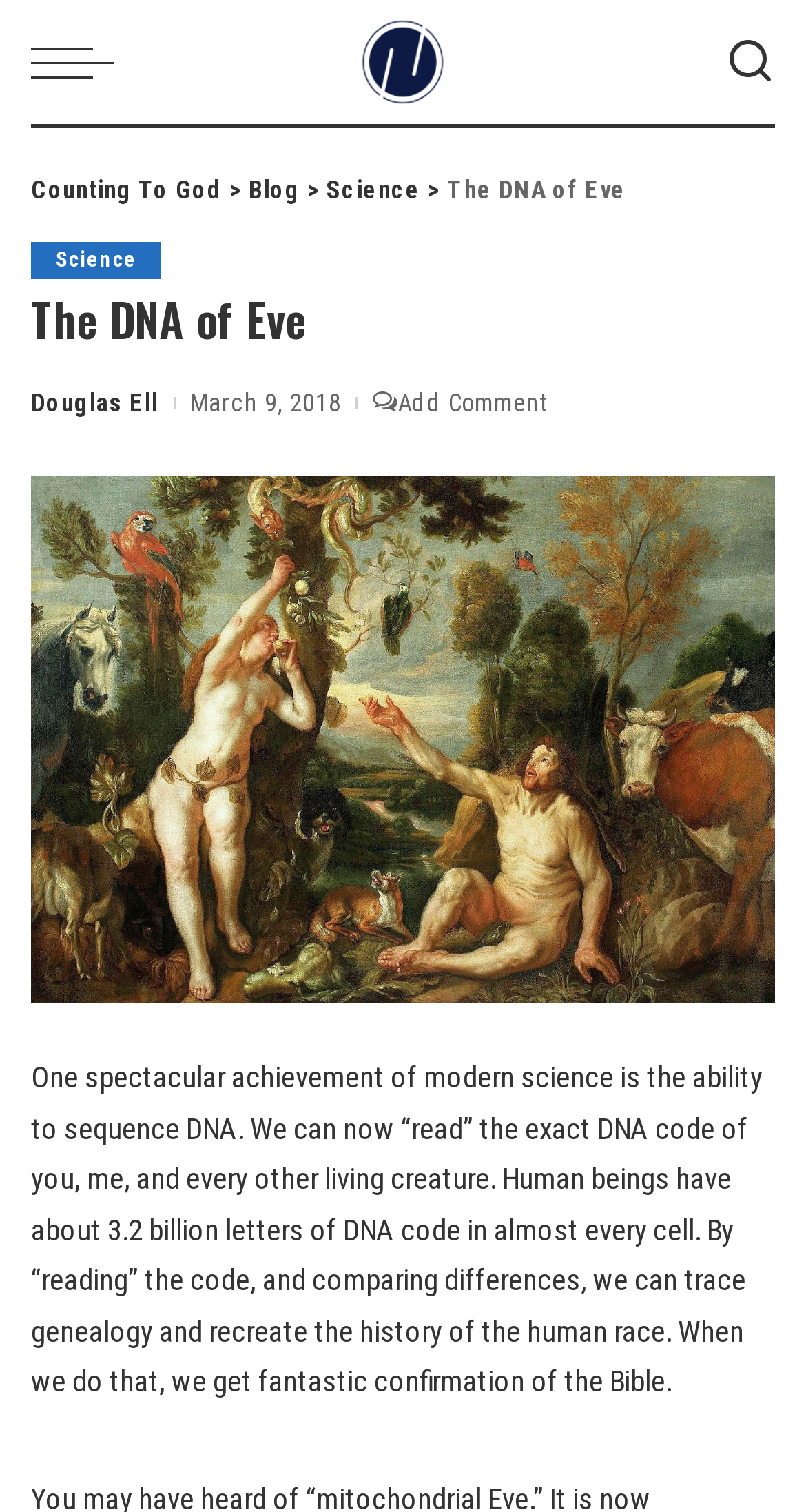Identify and provide the title of the webpage.

The DNA of Eve